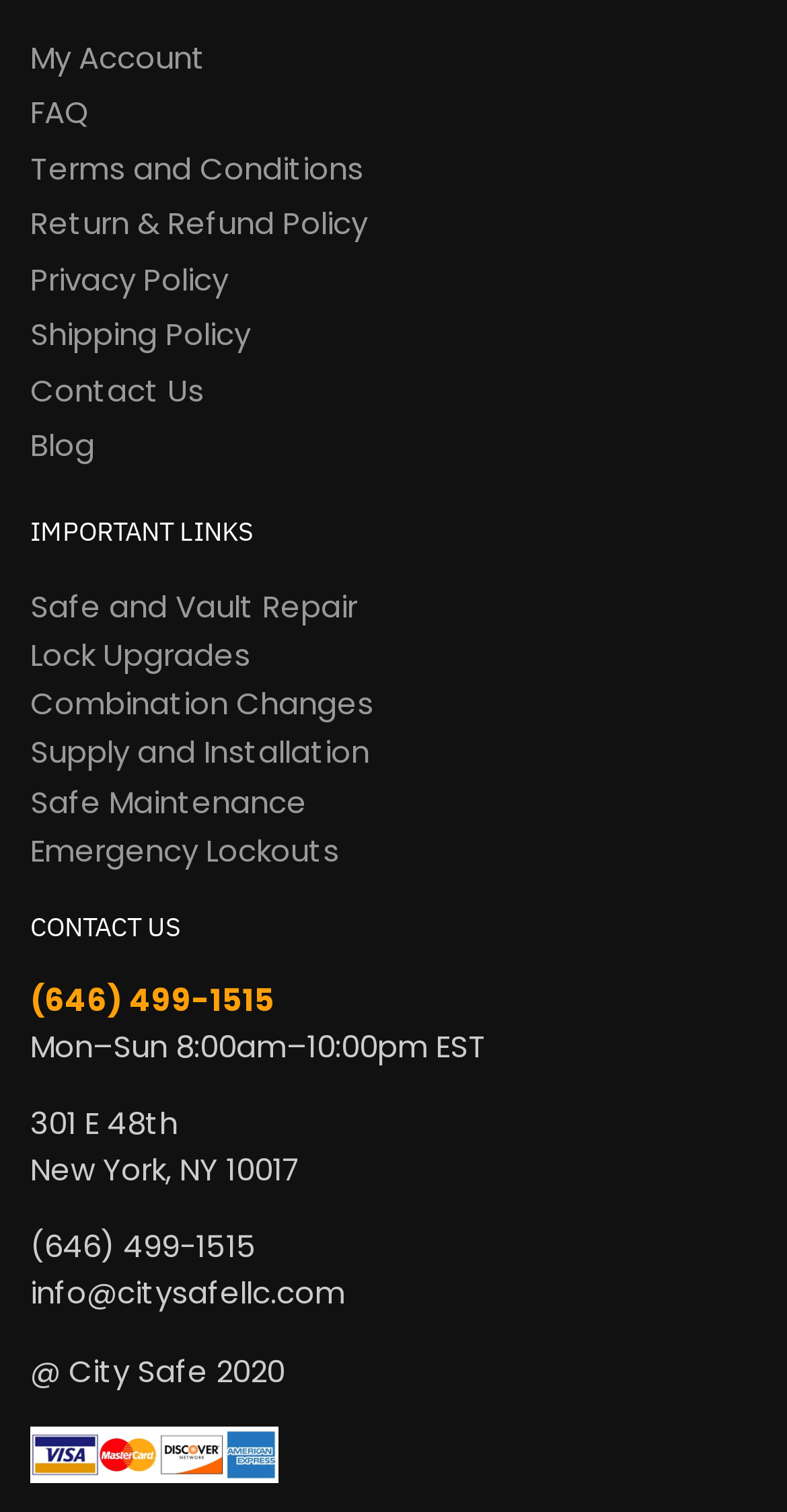What is the email address to contact?
Using the details from the image, give an elaborate explanation to answer the question.

I found the email address by looking at the contact information section, where it is listed as 'info@citysafellc.com'.